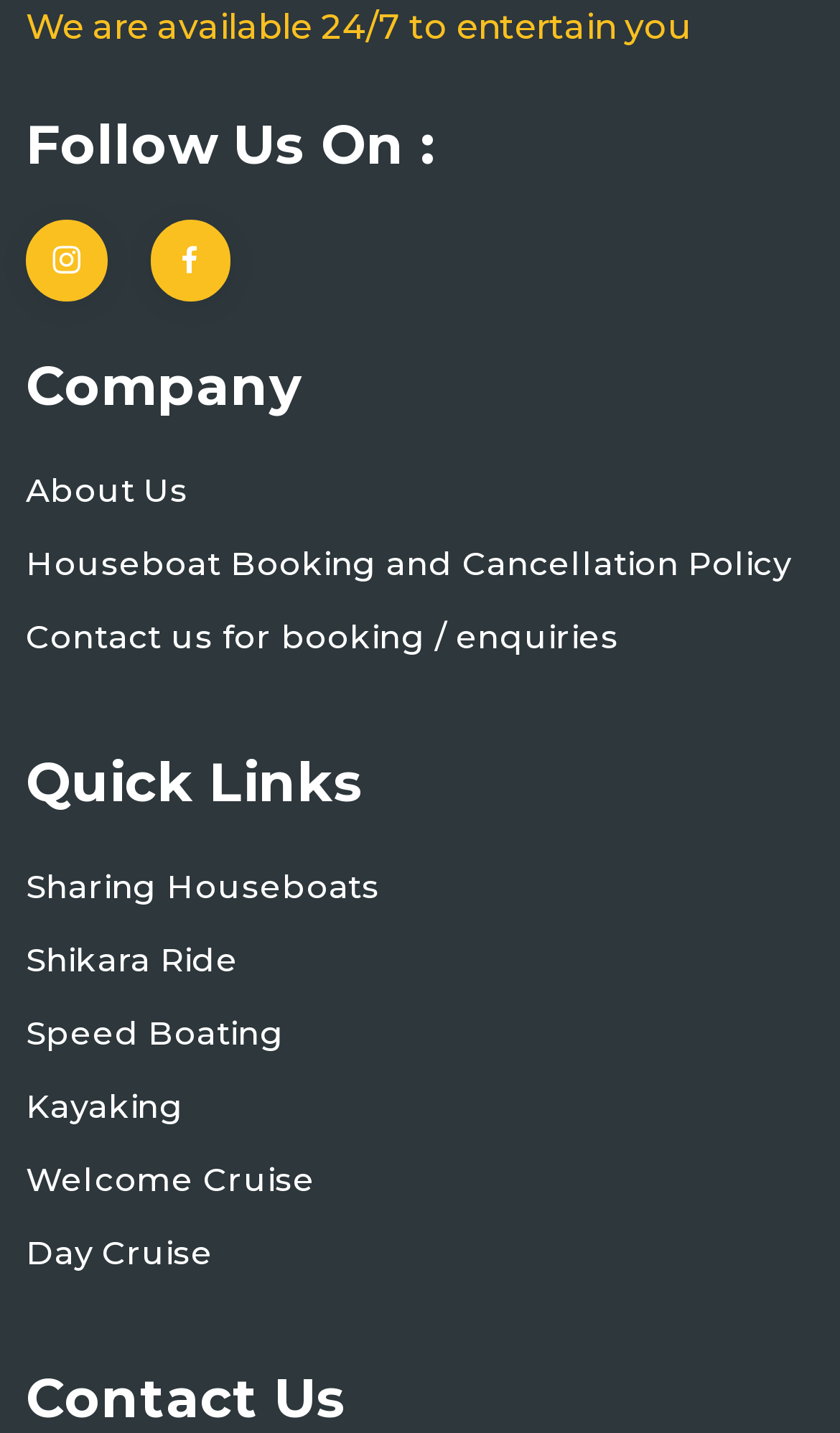How many social media links are provided?
Please provide a single word or phrase based on the screenshot.

2